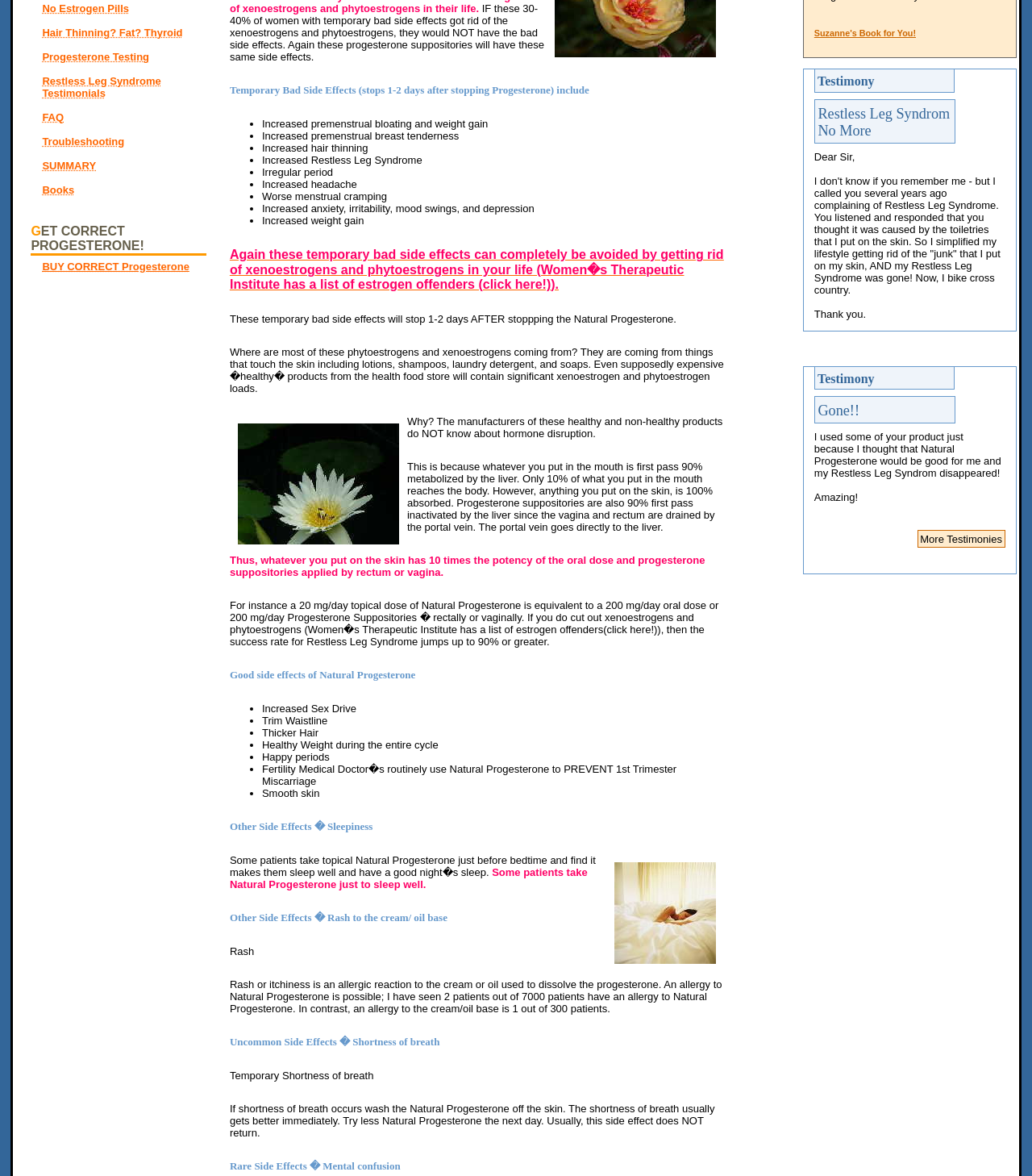Determine the bounding box coordinates for the HTML element described here: "National Building Museum".

None